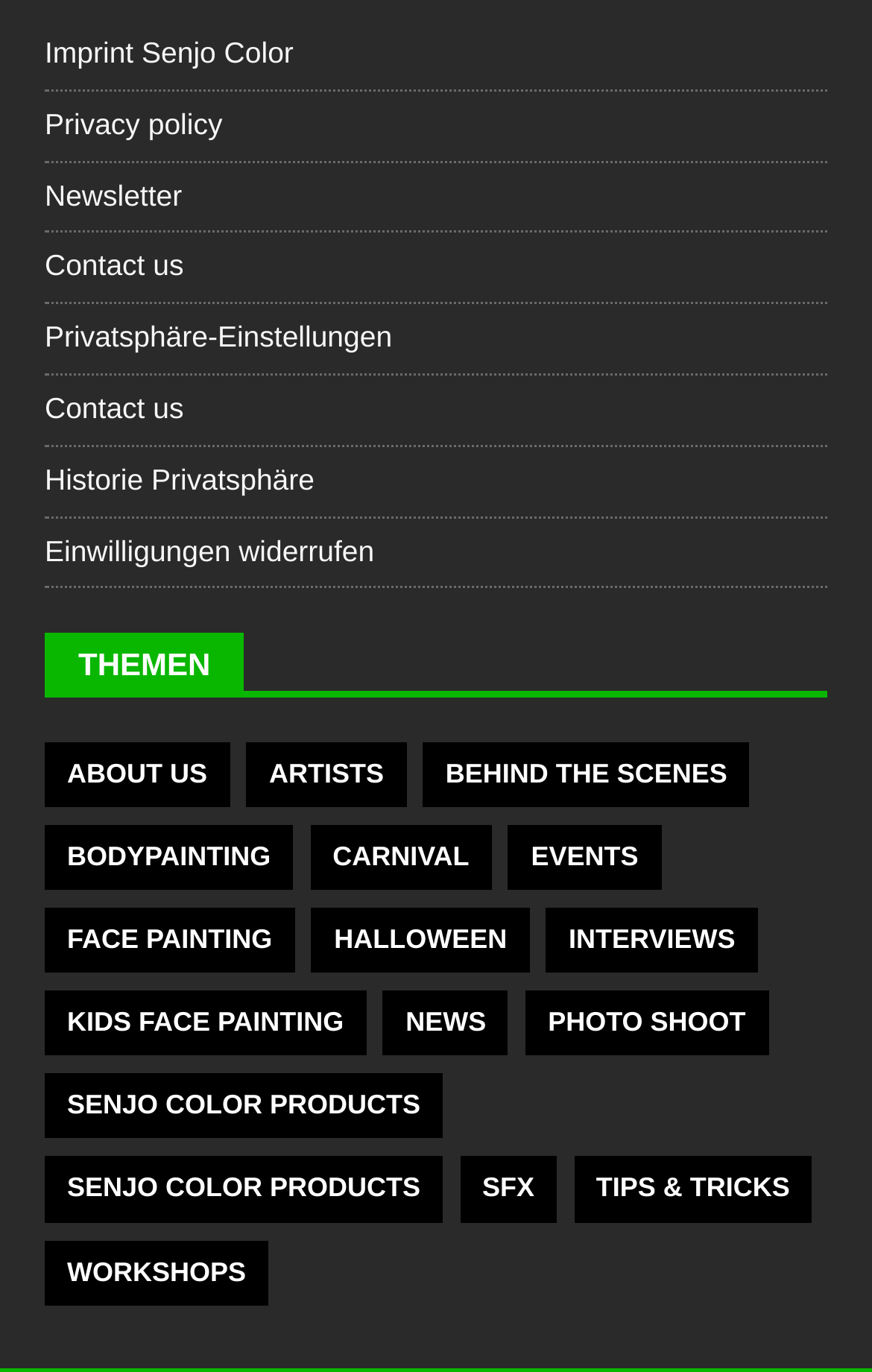What is the last link in the 'THEMEN' section?
Provide an in-depth and detailed answer to the question.

I looked at the links under the 'THEMEN' heading and found that the last link is 'WORKSHOPS'.